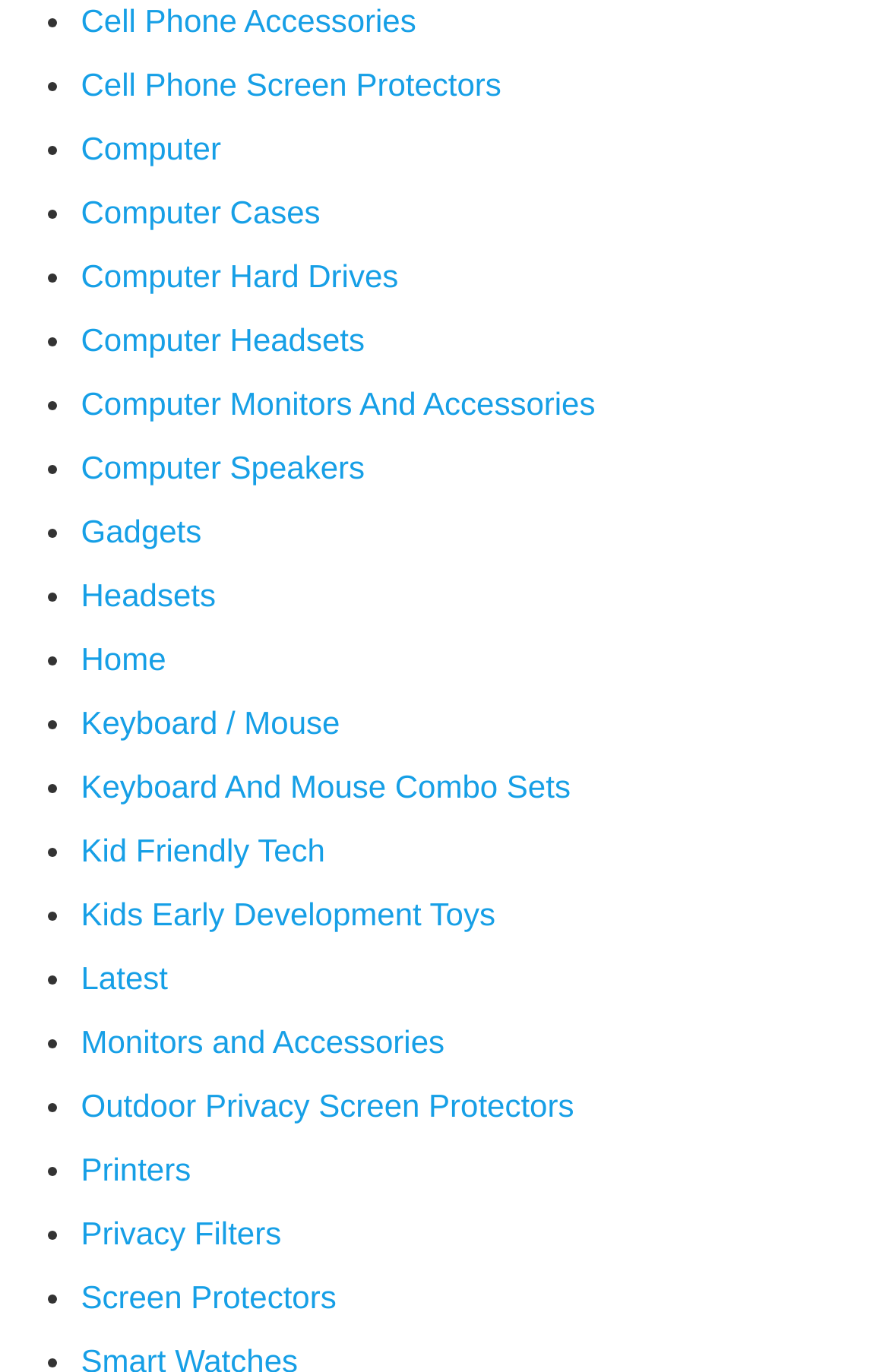Respond to the following question using a concise word or phrase: 
What is the purpose of the '•' symbols?

List markers